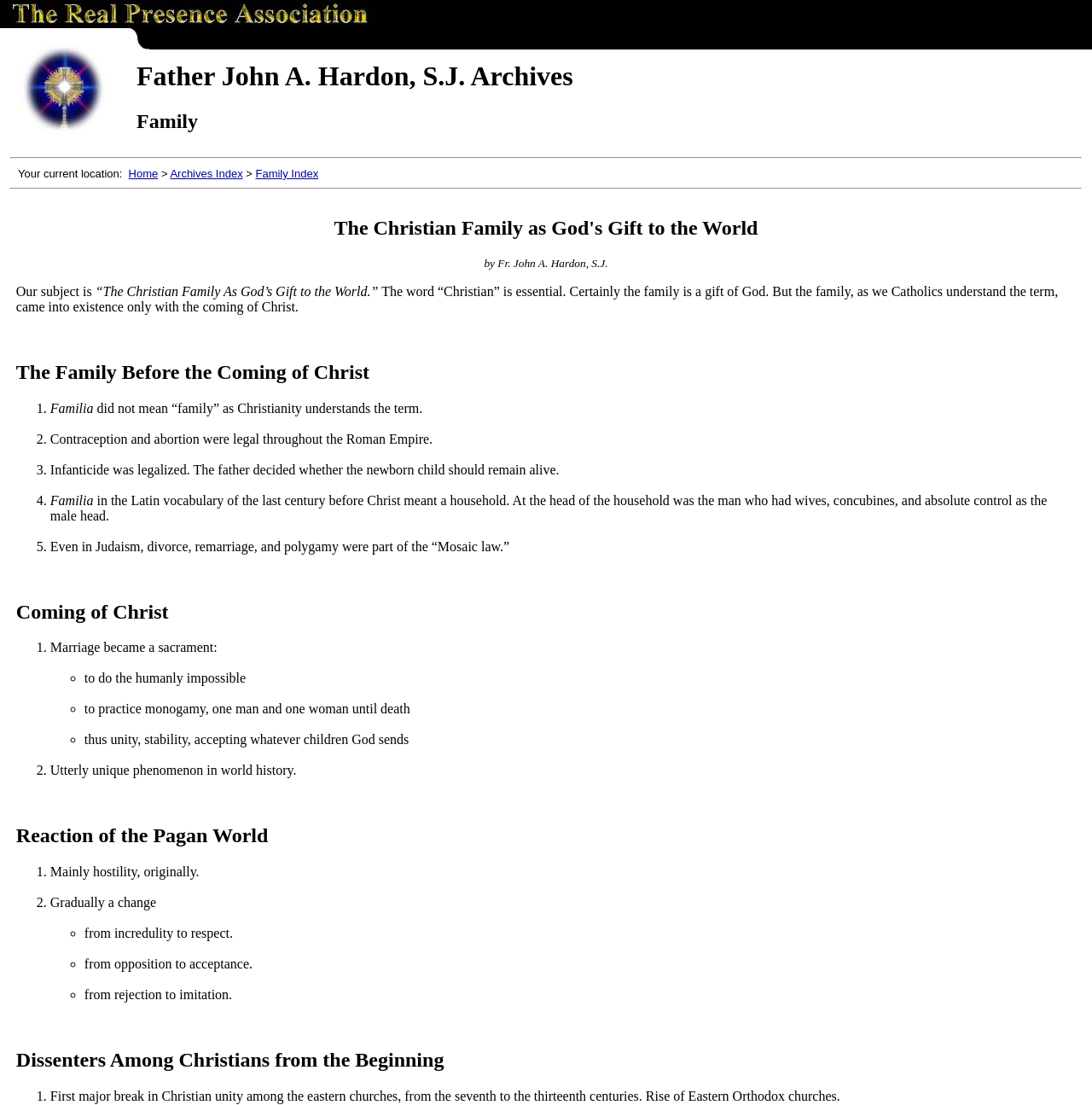Locate the primary headline on the webpage and provide its text.

Father John A. Hardon, S.J. Archives